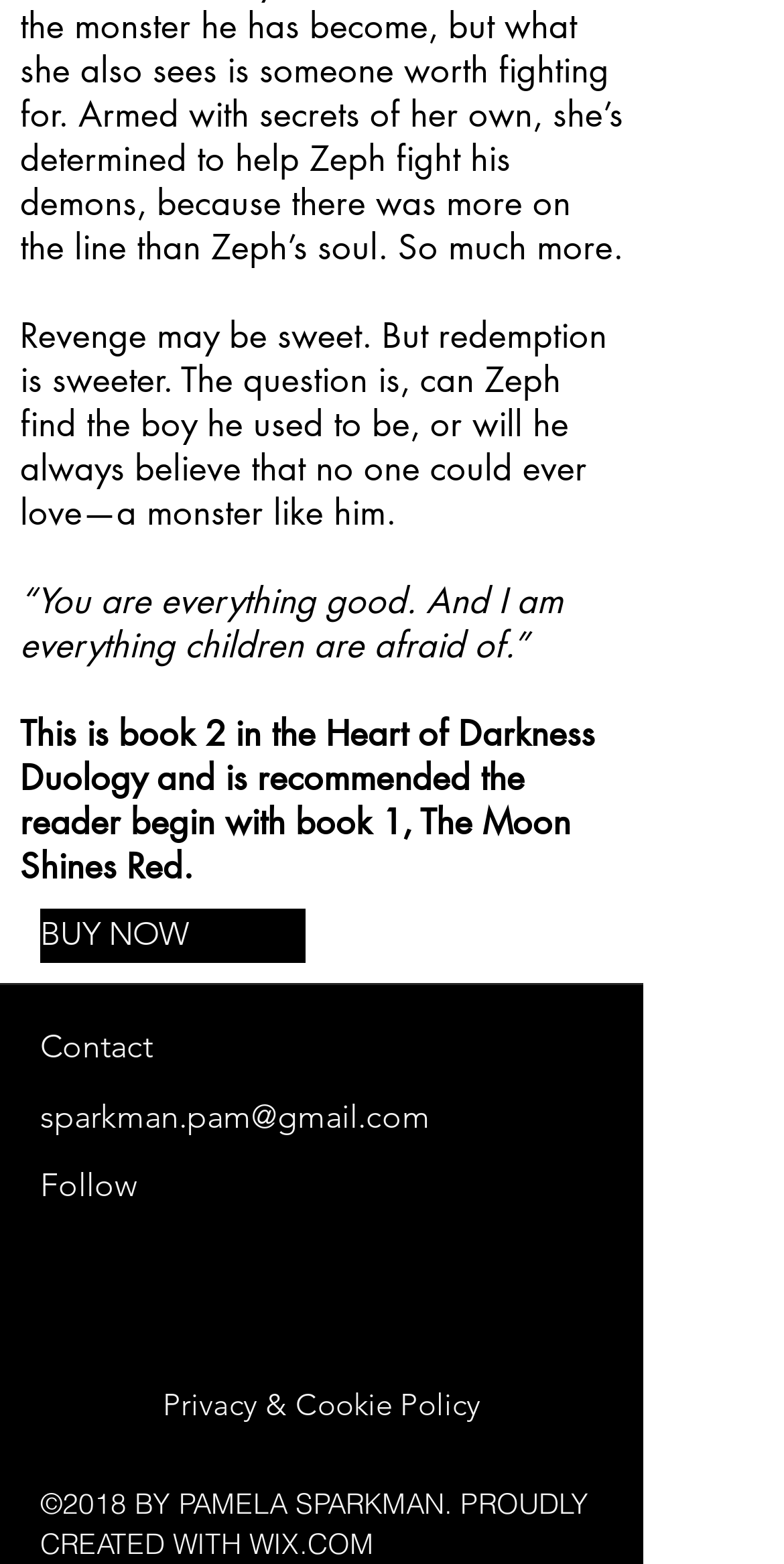What is the copyright year?
Based on the image, respond with a single word or phrase.

2018